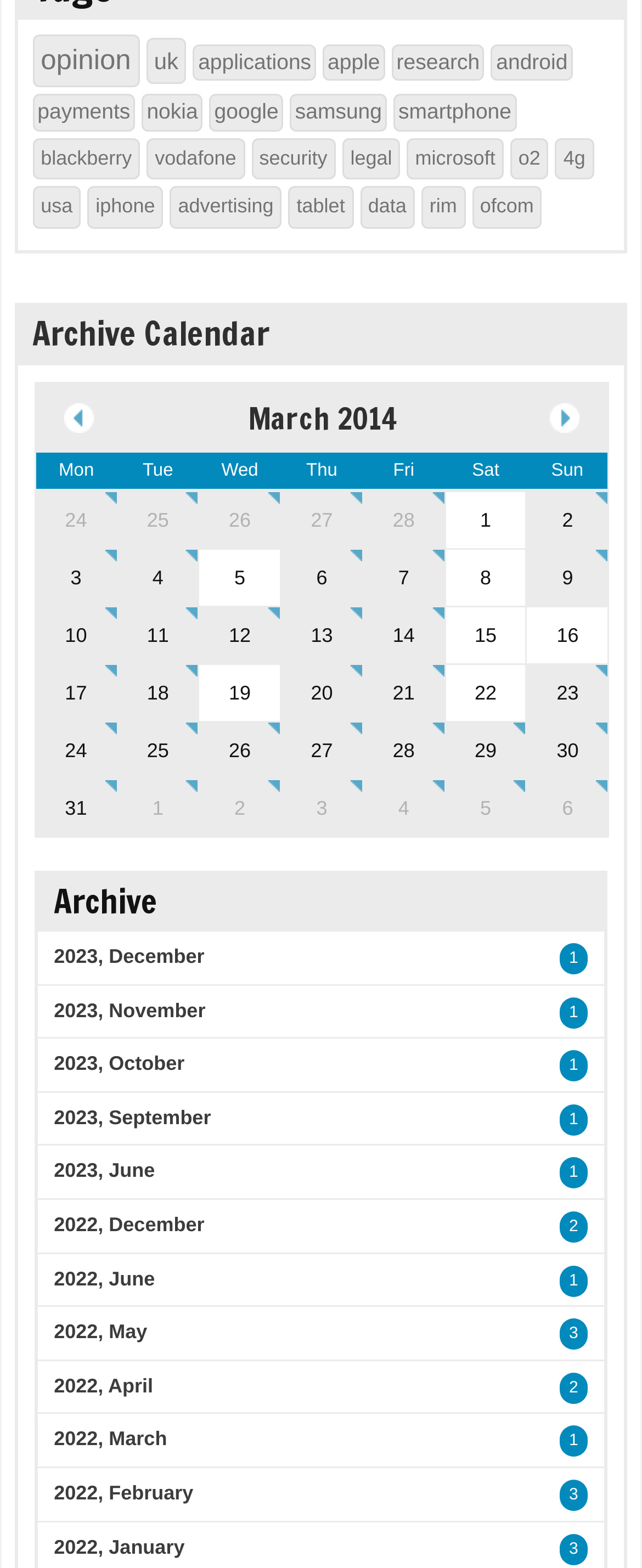Please identify the coordinates of the bounding box that should be clicked to fulfill this instruction: "Contact the company".

None